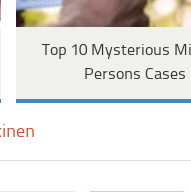Based on the image, provide a detailed and complete answer to the question: 
What is the topic of the article?

The image is associated with an article titled 'Top 10 Mysterious Missing Persons Cases', which likely explores intriguing and unresolved disappearances that have captured public attention.